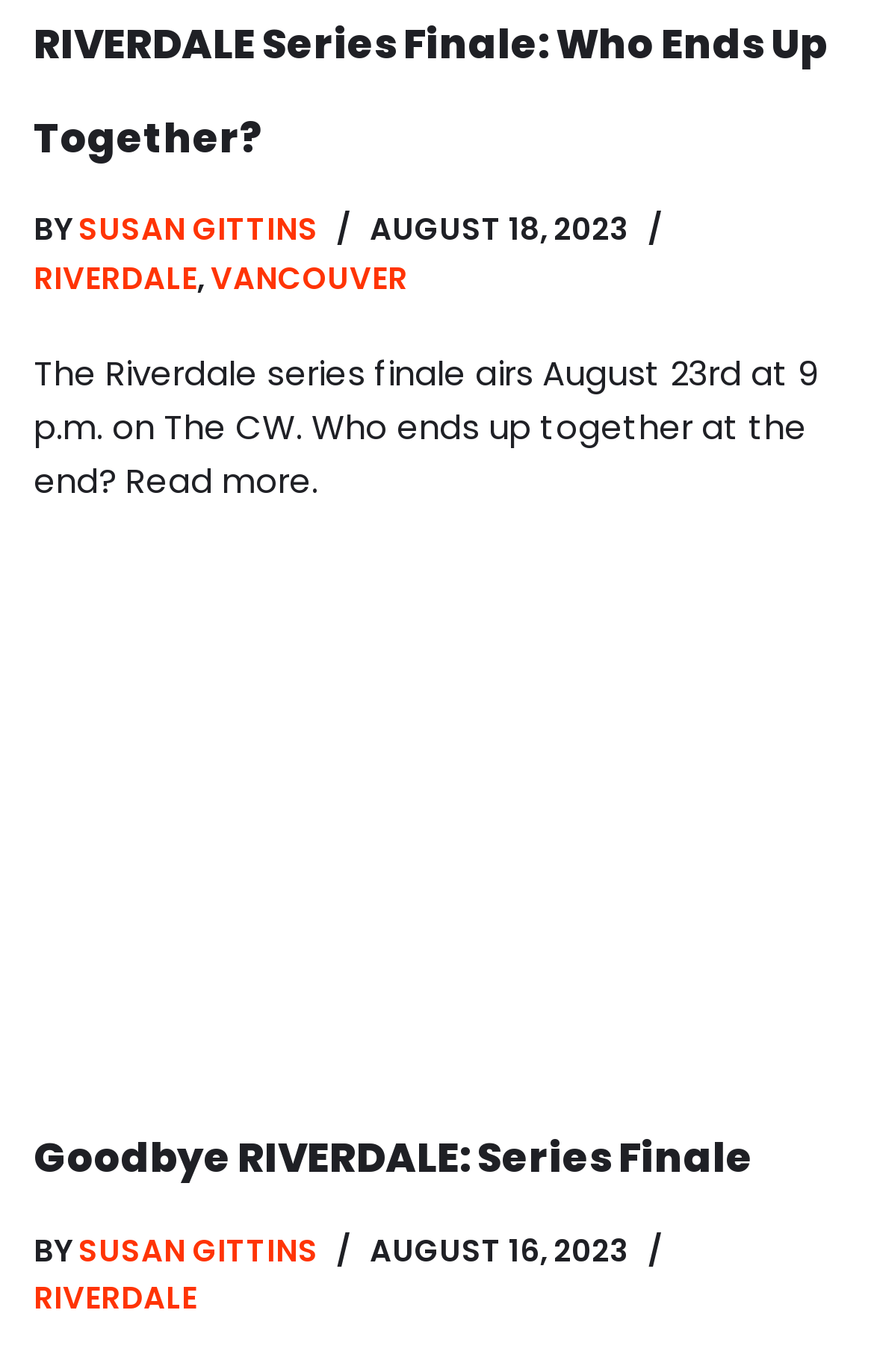Identify the bounding box coordinates for the element you need to click to achieve the following task: "Read about the Riverdale series finale". The coordinates must be four float values ranging from 0 to 1, formatted as [left, top, right, bottom].

[0.038, 0.012, 0.946, 0.121]